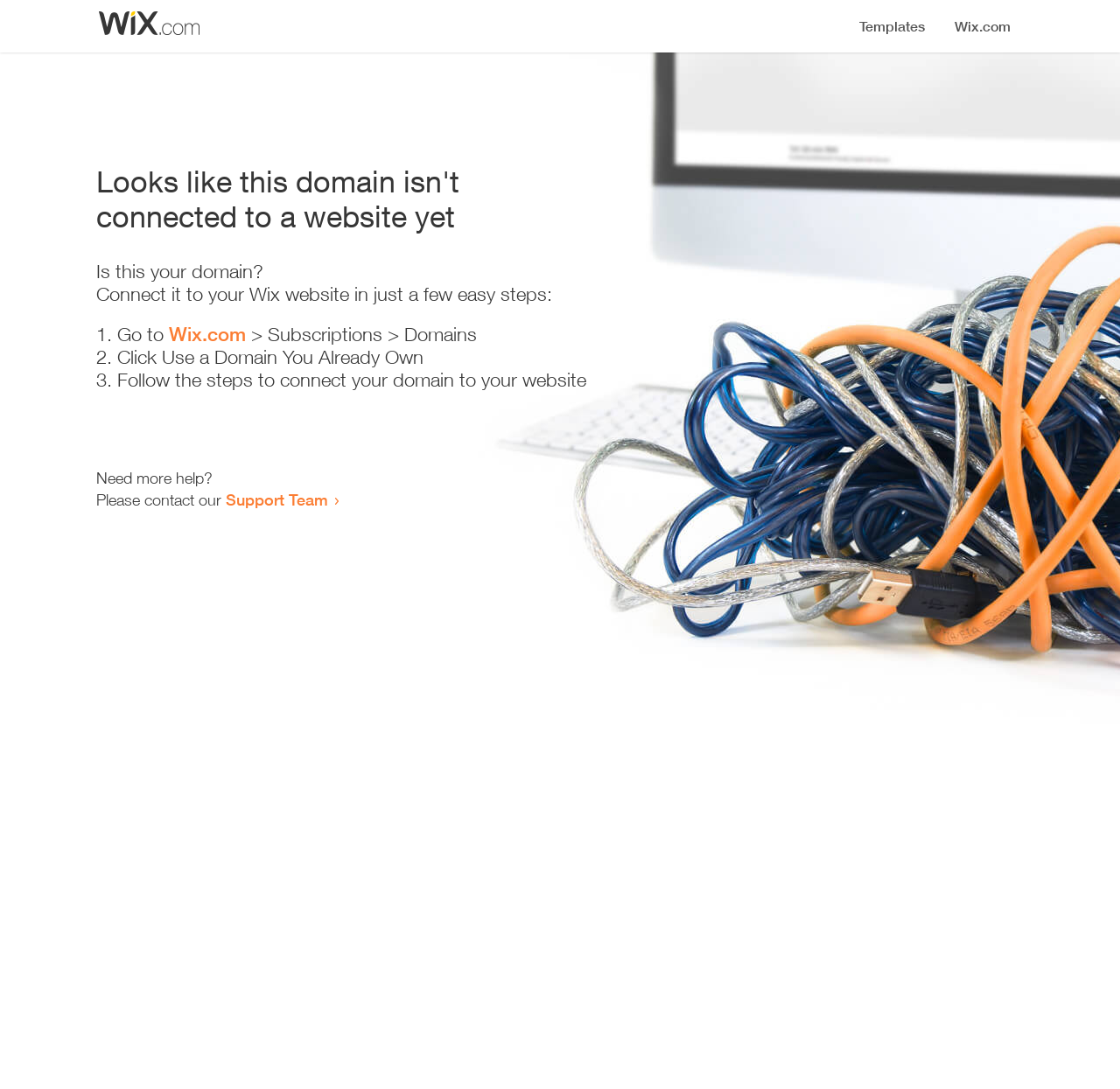Respond with a single word or phrase to the following question:
What is the user trying to do with their domain?

Connect it to their website